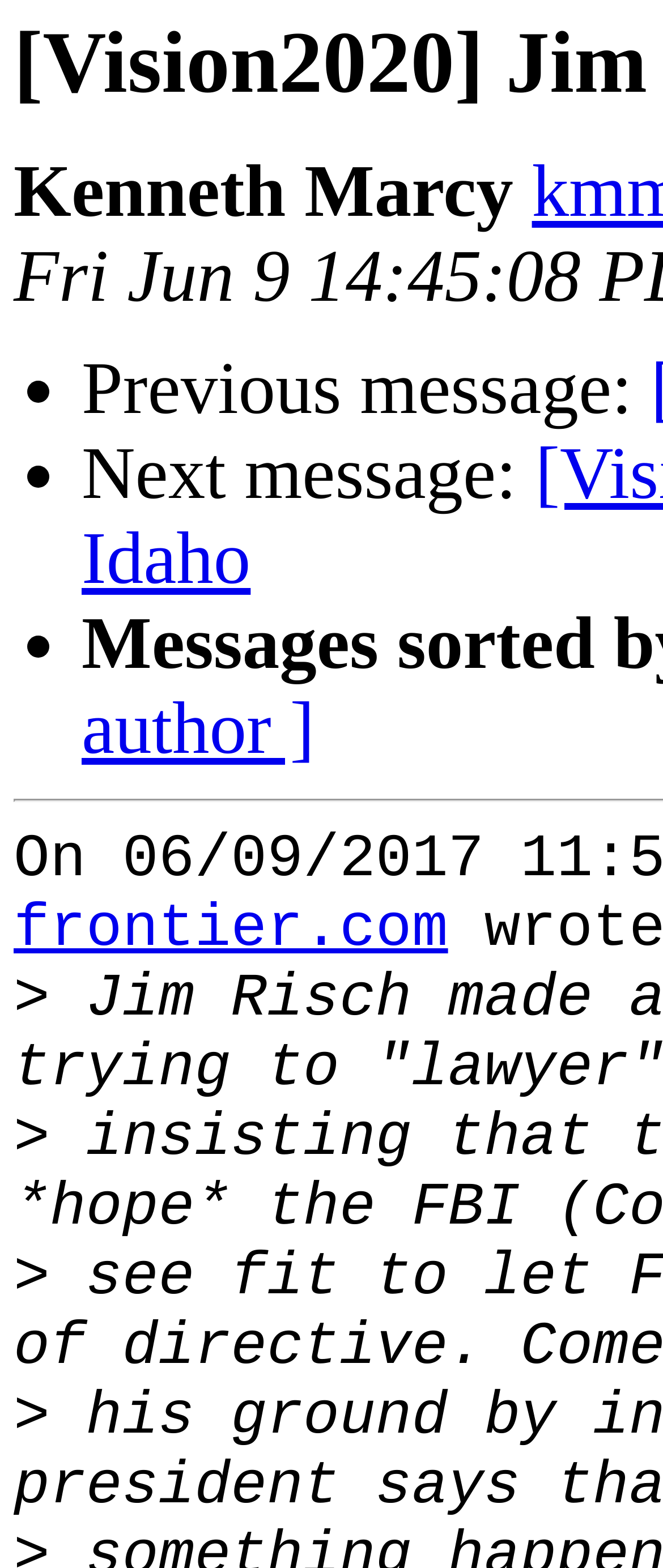Answer the following inquiry with a single word or phrase:
How many navigation options are there?

3